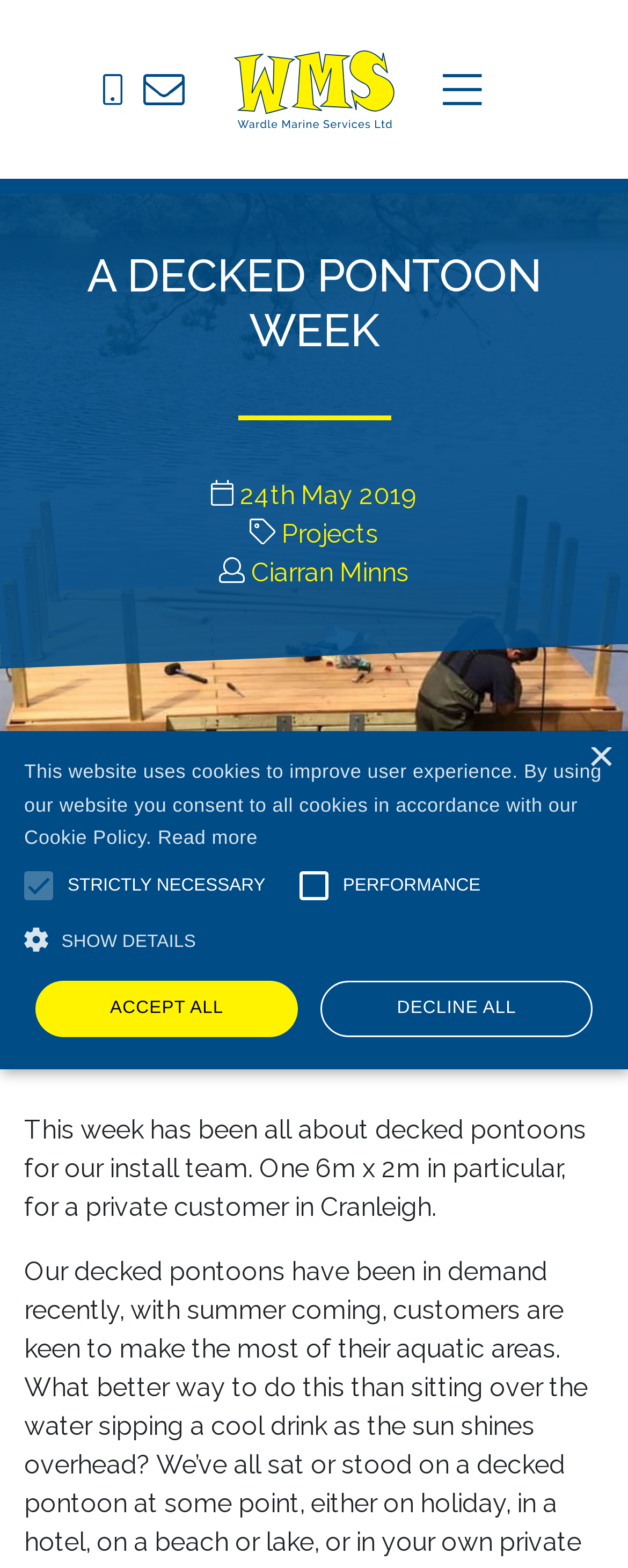Identify the bounding box coordinates of the HTML element based on this description: "alt="Wardle Marine Services LTD Logo"".

[0.372, 0.032, 0.628, 0.082]